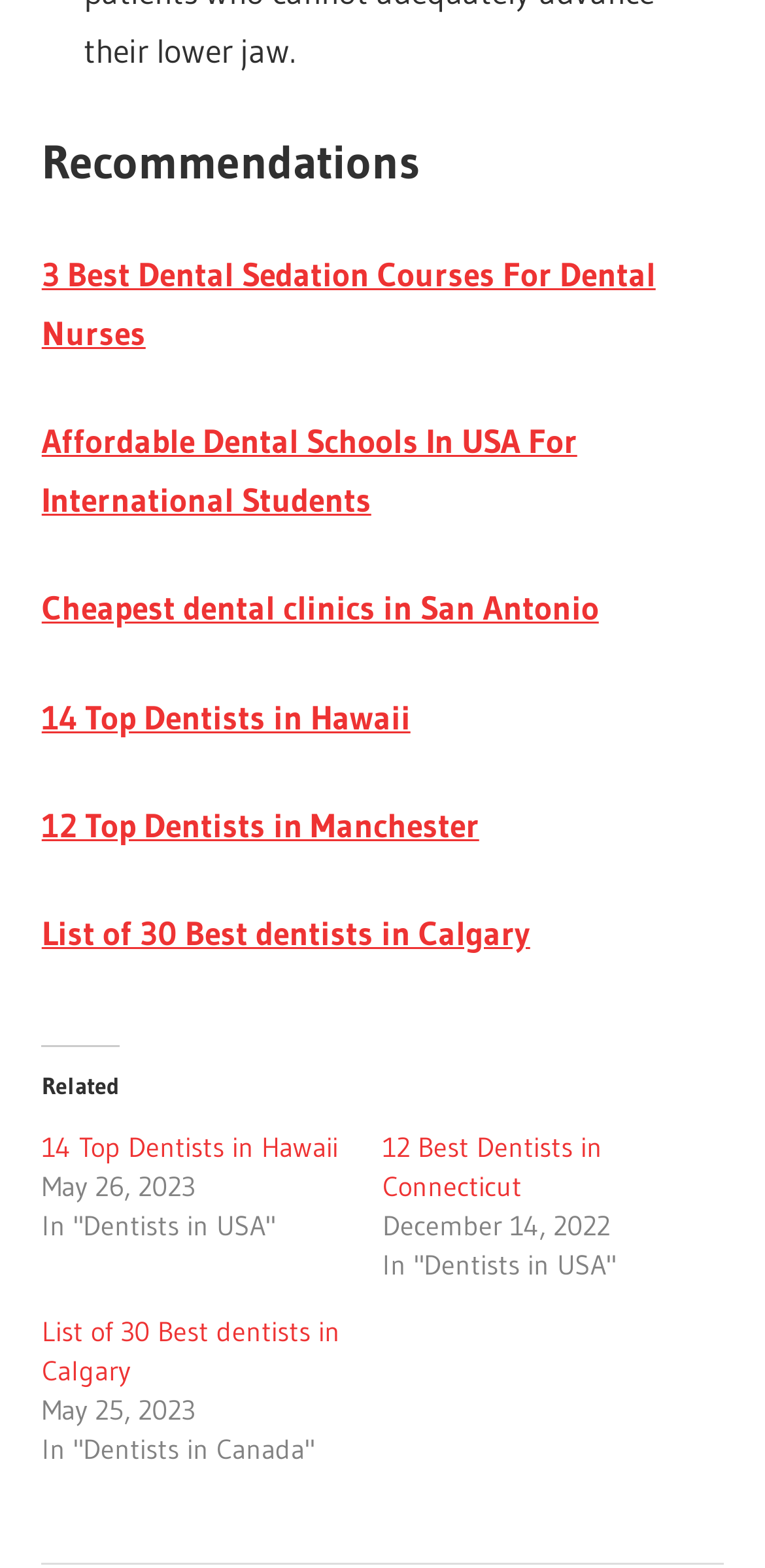How many links are under 'Recommendations'?
From the image, respond using a single word or phrase.

6